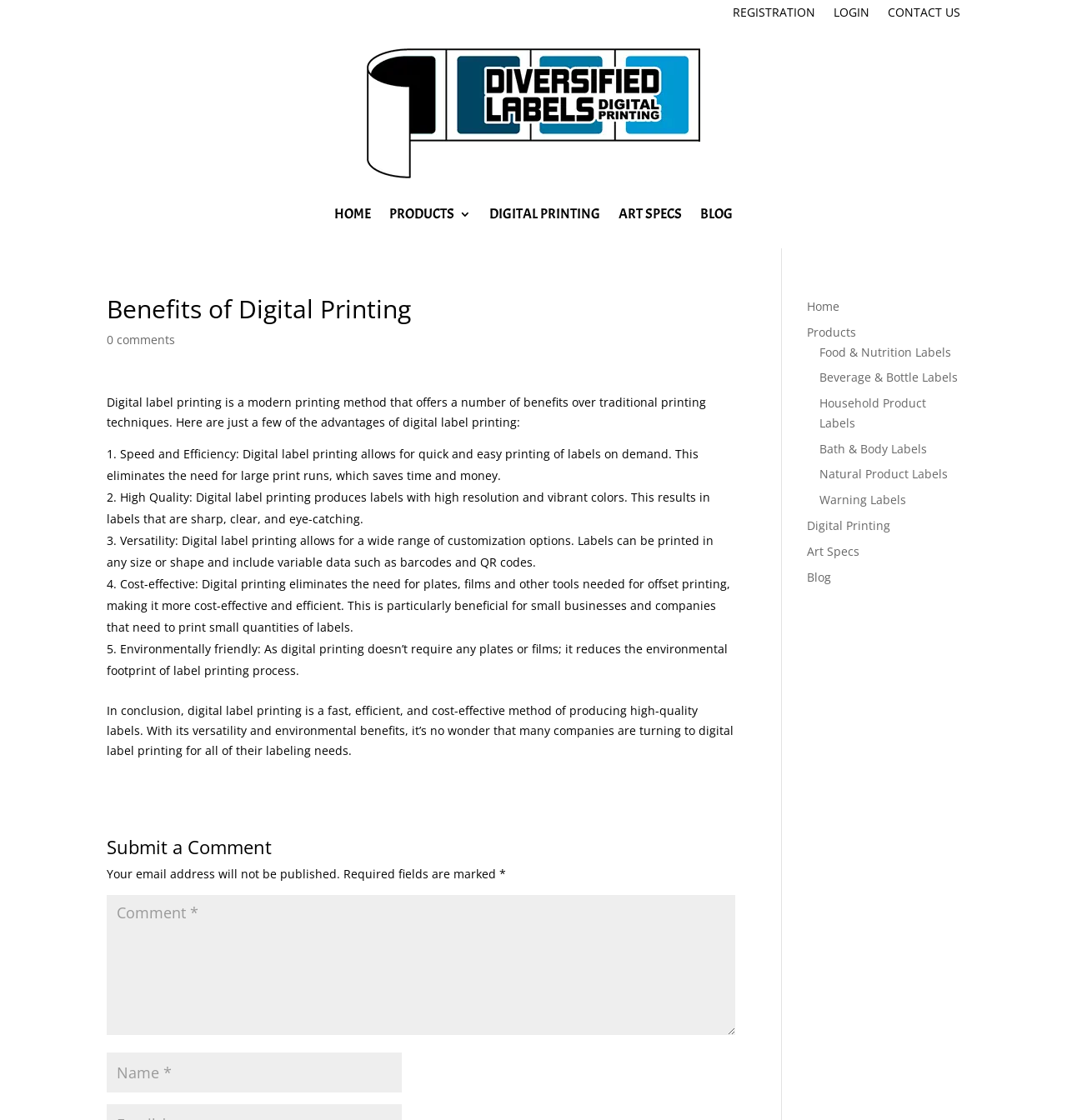Locate the bounding box coordinates of the item that should be clicked to fulfill the instruction: "Click on the 'BLOG' link".

[0.656, 0.186, 0.687, 0.203]